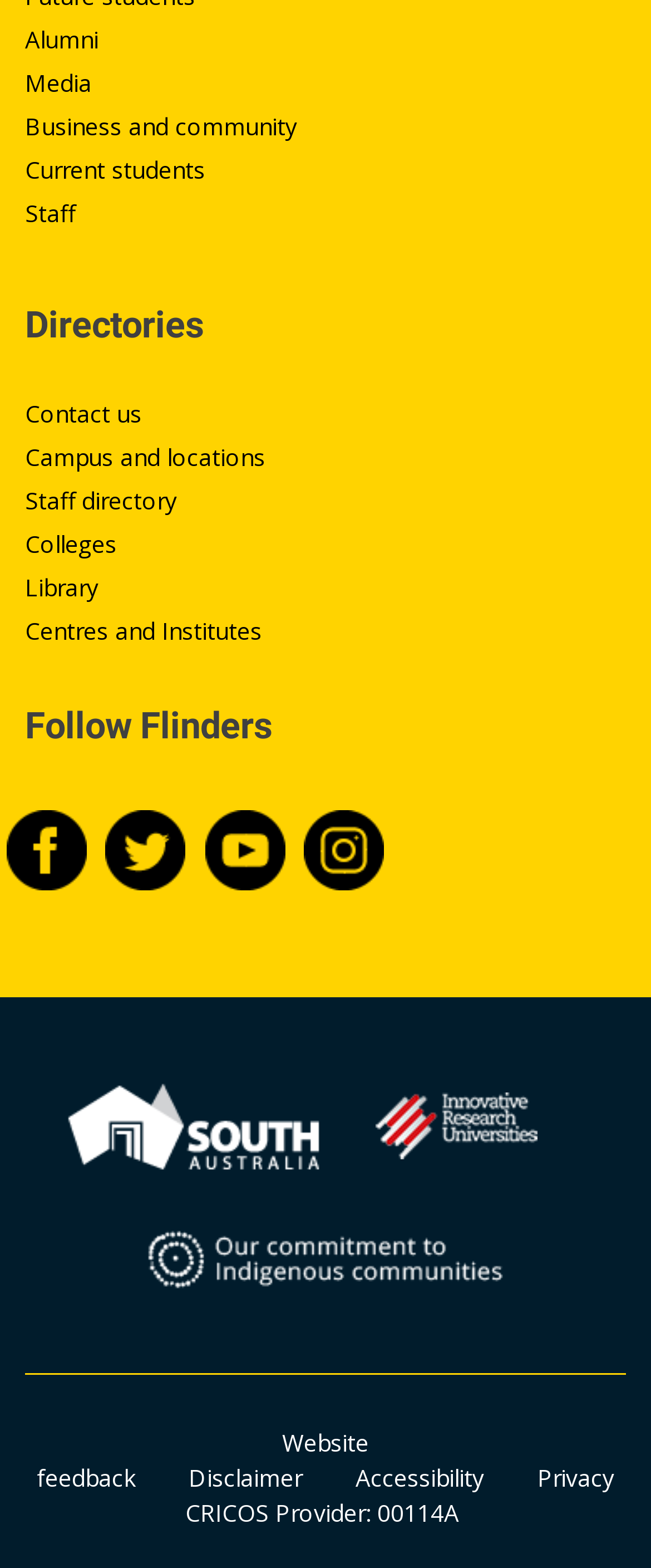Kindly determine the bounding box coordinates for the clickable area to achieve the given instruction: "Follow Flinders University on Facebook".

[0.011, 0.528, 0.144, 0.552]